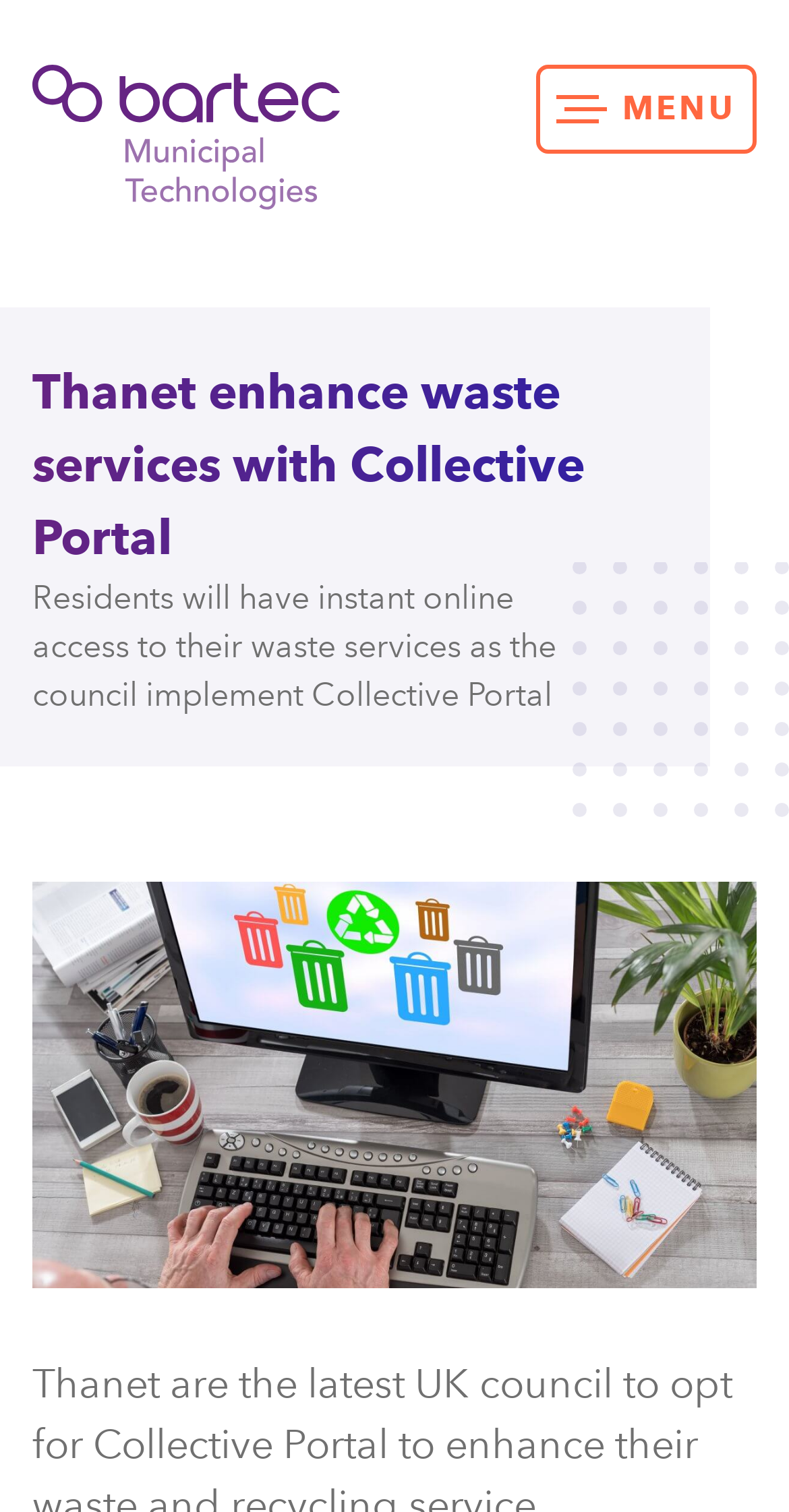Offer a detailed account of what is visible on the webpage.

The webpage is about Thanet's online waste services, specifically the implementation of Collective Portal for residents to access their waste and recycling services. 

At the top right corner, there is a navigation close icon. Below it, on the top left, there is a link to "Bartec Municipal Technologies" accompanied by an image. 

To the right of the link, there is another image. Next to it, the text "MENU" is displayed. 

The main content of the page is divided into two sections. The first section is a heading that reads "Thanet enhance waste services with Collective Portal". Below the heading, there is a paragraph of text that explains how residents will have instant online access to their waste services through Collective Portal.